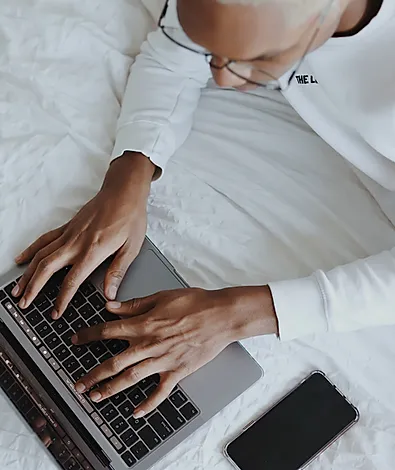Please provide a comprehensive response to the question below by analyzing the image: 
What device is the person actively using?

The person in the image is engaged in a focused coaching or consulting session, and their hands are actively typing on the laptop's keyboard, suggesting that they are using the laptop as their primary device for work.